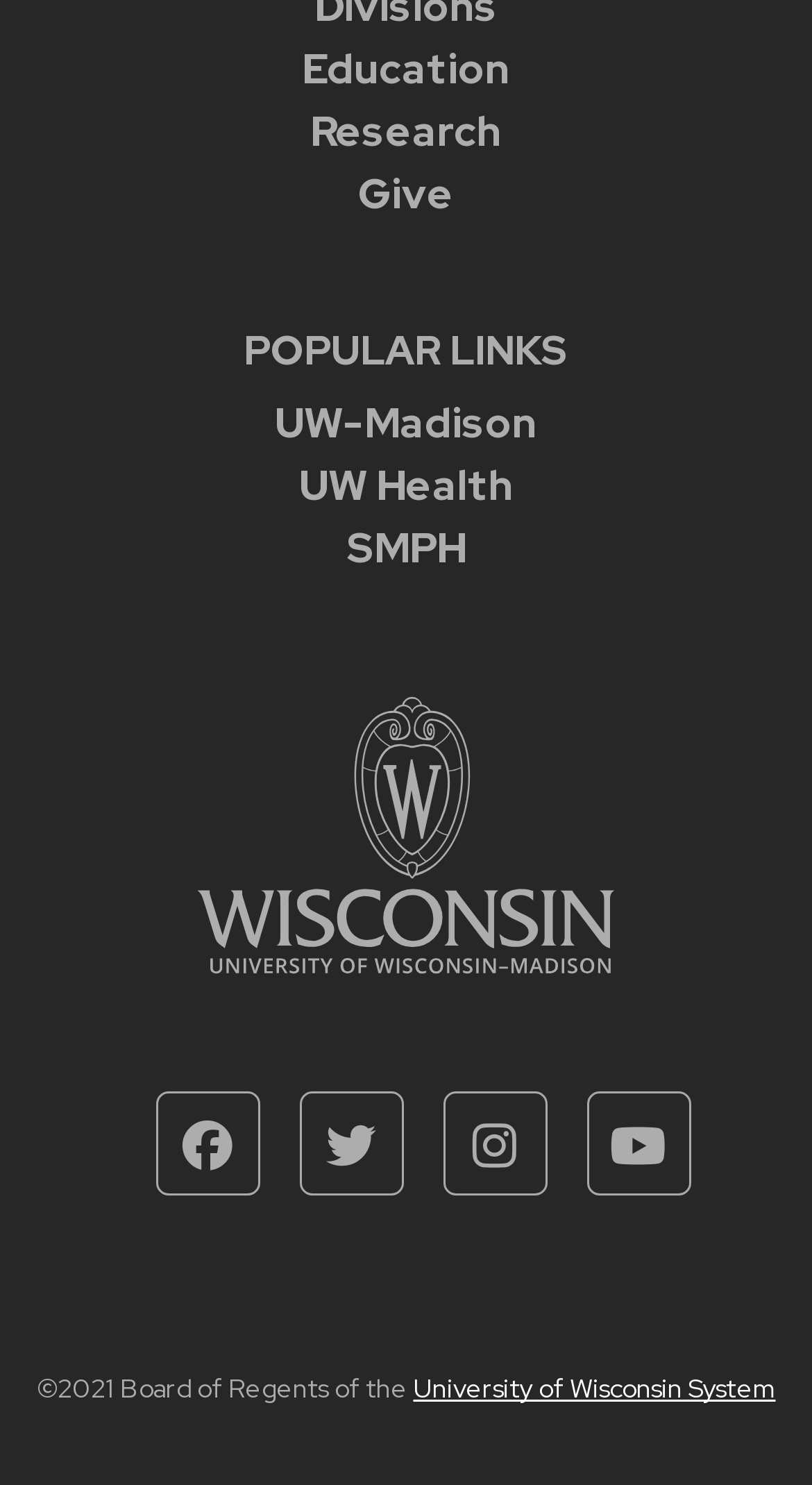Answer the question using only a single word or phrase: 
What is the copyright year?

2021